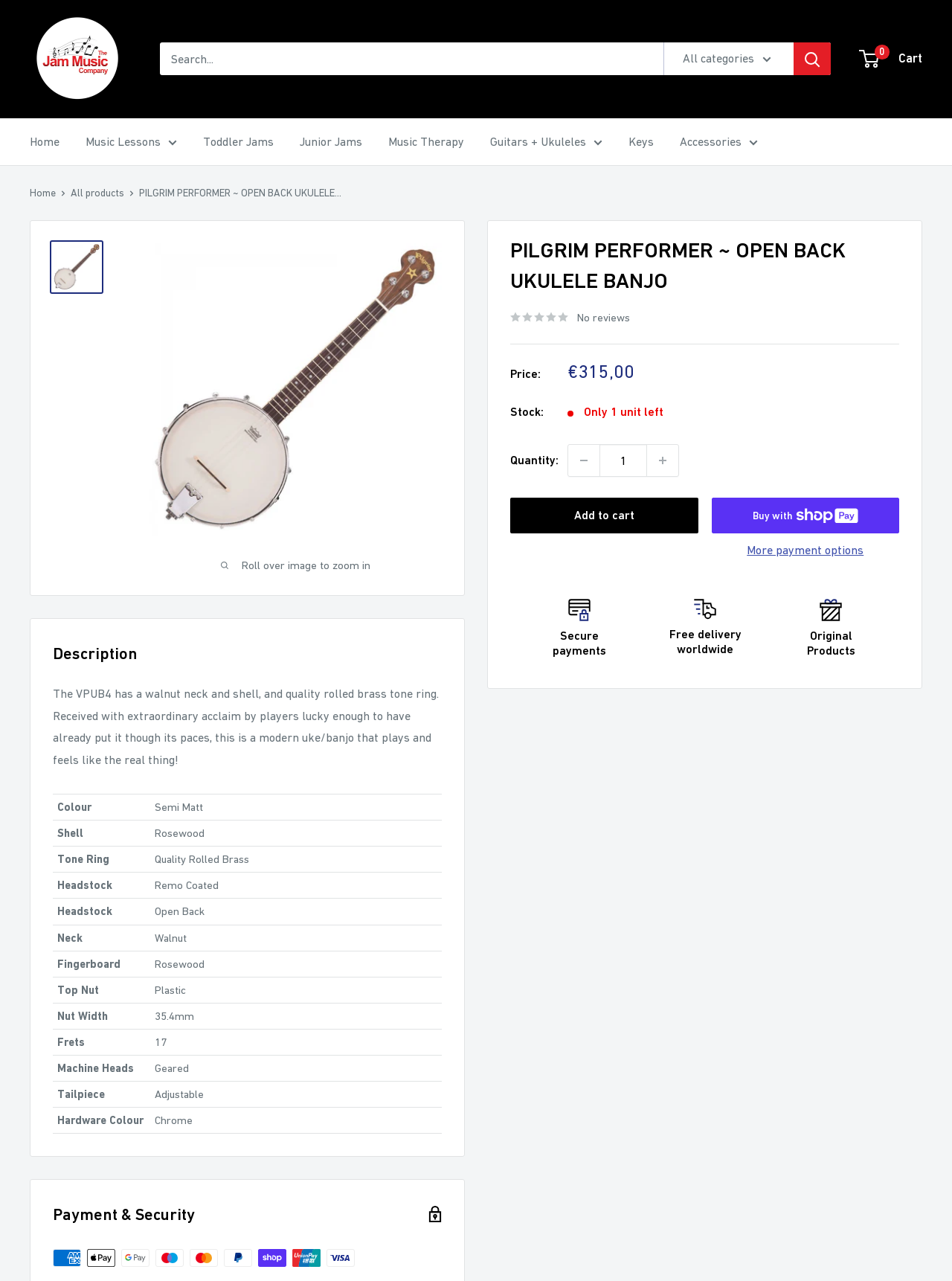Provide the bounding box coordinates for the UI element that is described as: "aria-describedby="a11y-new-window-message"".

[0.052, 0.187, 0.109, 0.229]